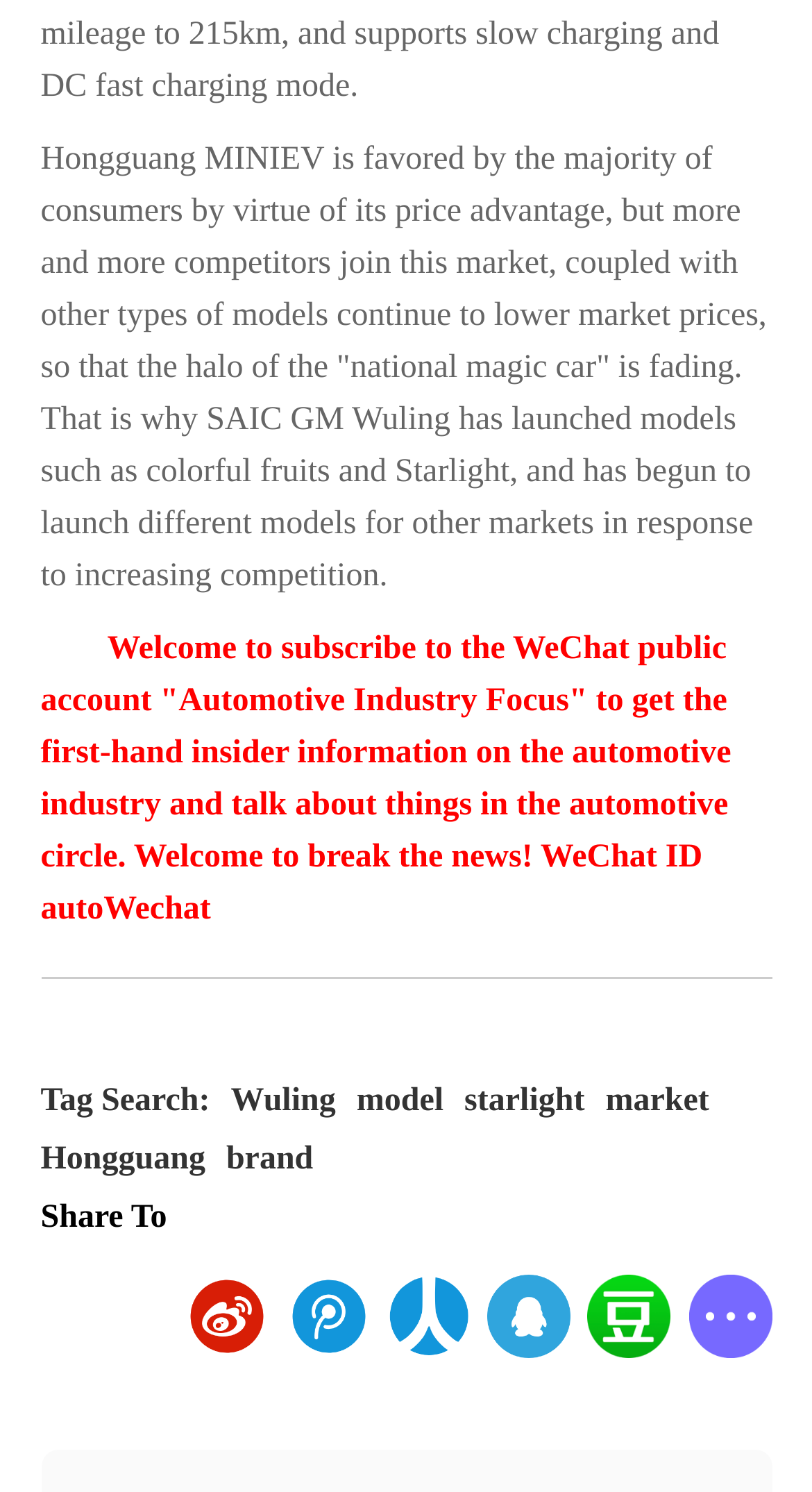Please specify the bounding box coordinates of the area that should be clicked to accomplish the following instruction: "Search by tag". The coordinates should consist of four float numbers between 0 and 1, i.e., [left, top, right, bottom].

[0.05, 0.726, 0.259, 0.75]